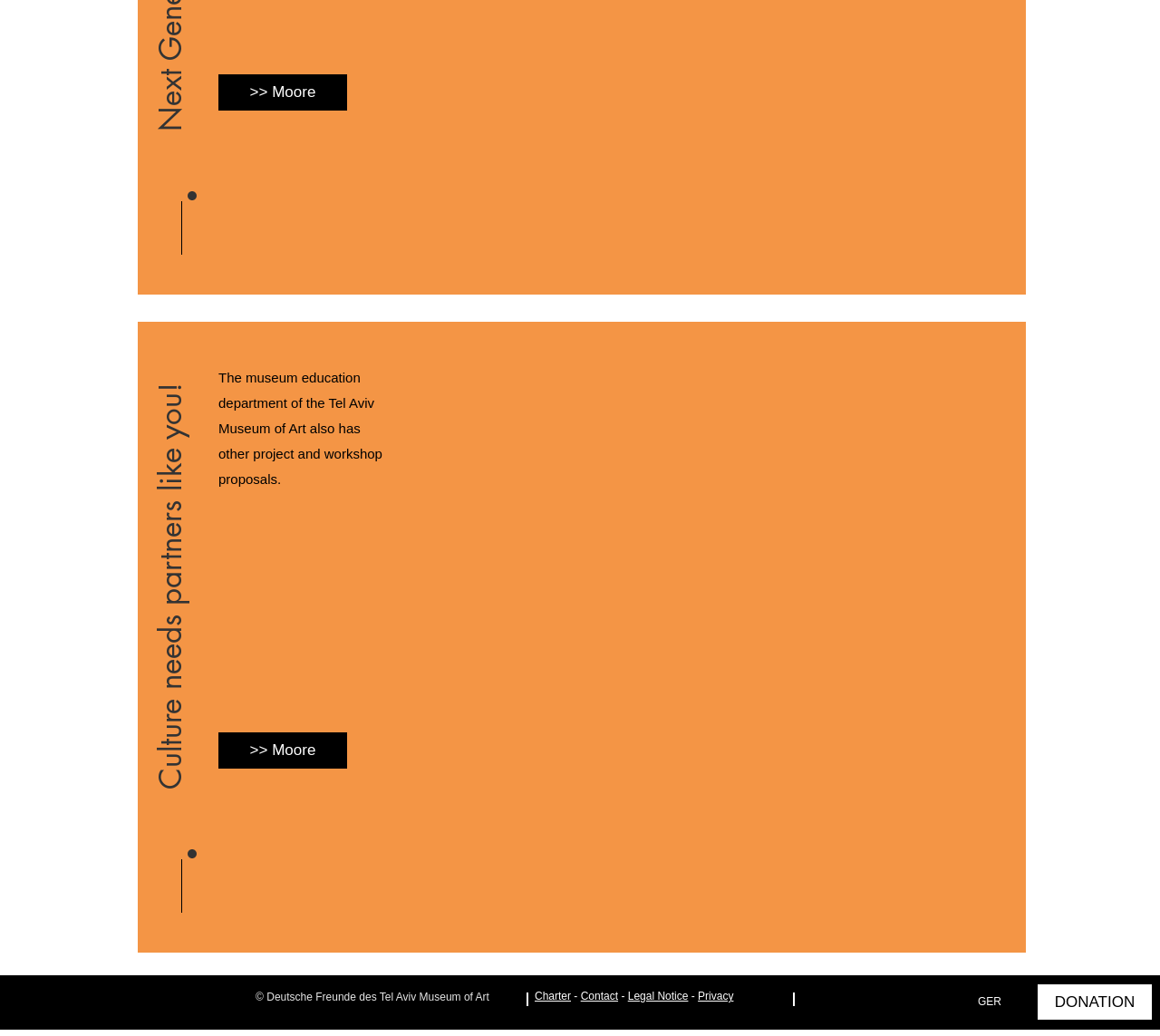Answer the following query concisely with a single word or phrase:
What is the purpose of the 'Culture needs partners like you!' link?

Donation